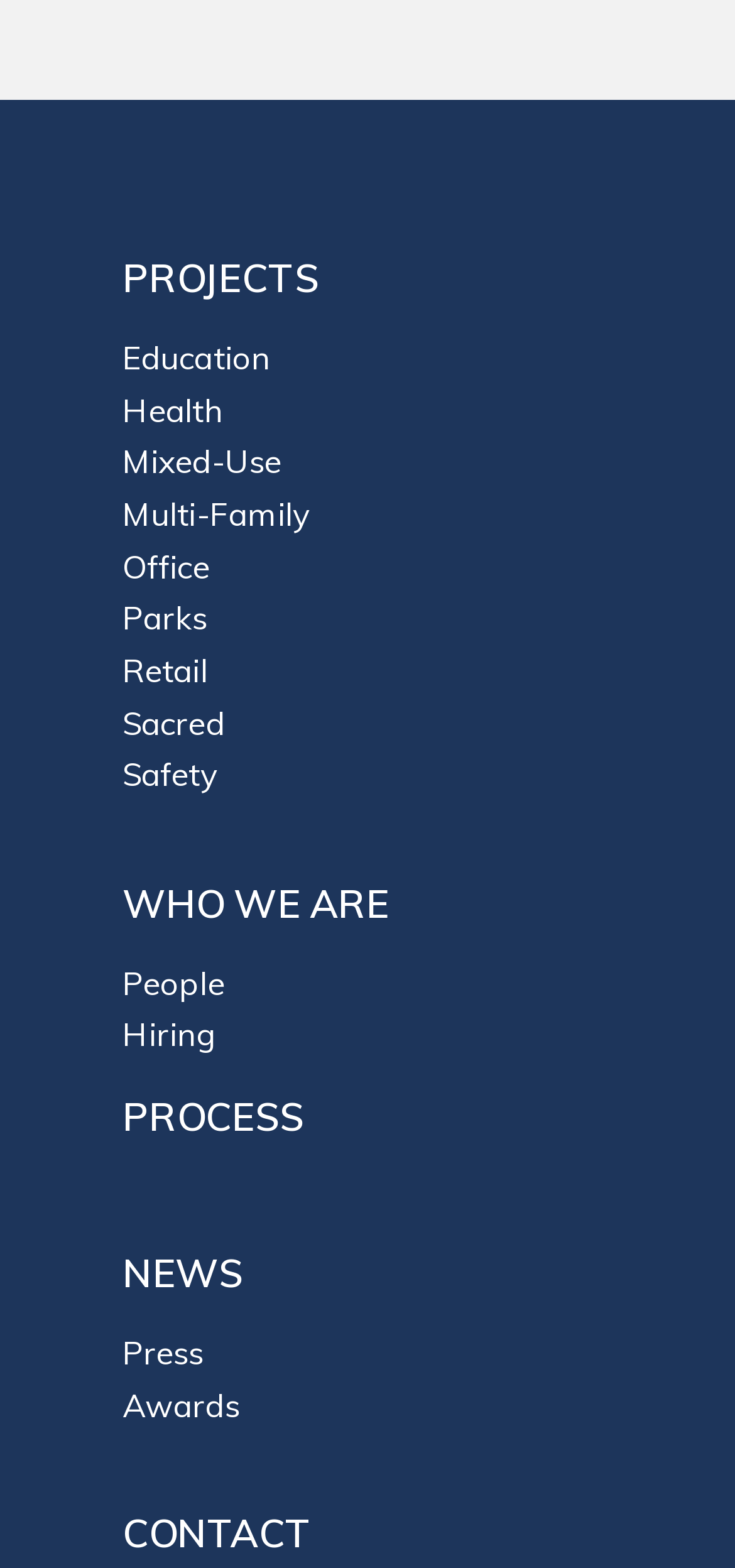Determine the bounding box coordinates of the area to click in order to meet this instruction: "Print the recipe".

None